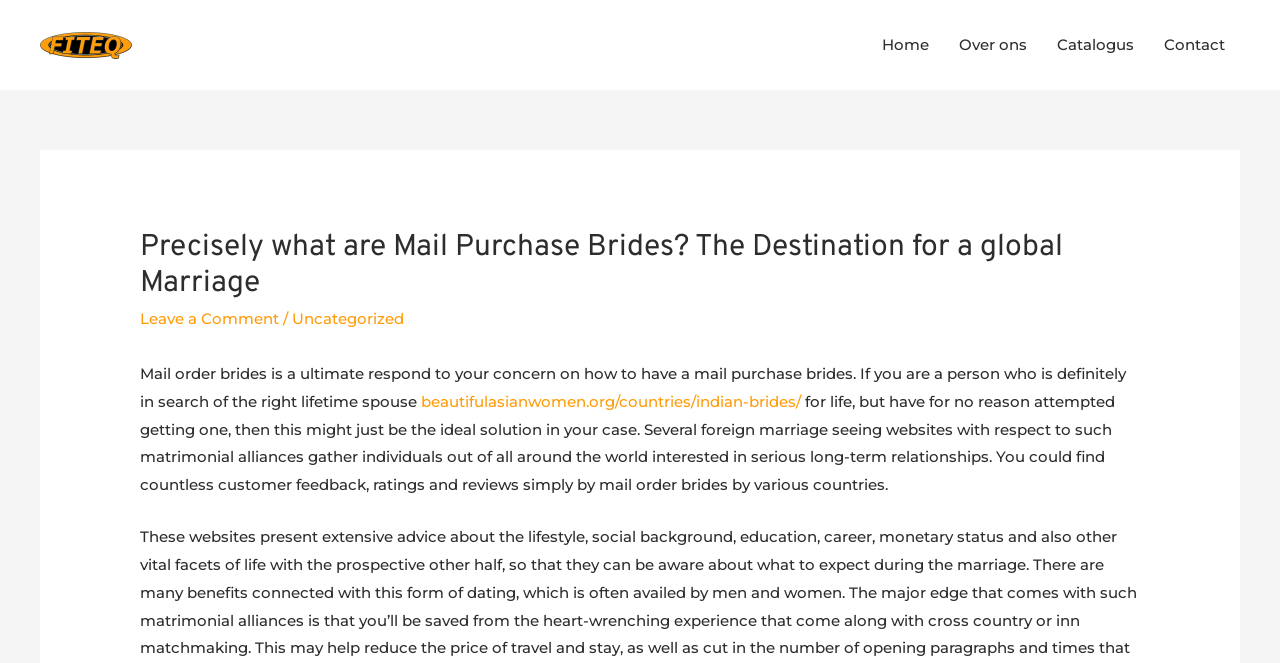What is the website's main topic?
Based on the image, answer the question in a detailed manner.

Based on the webpage's content, it appears to be discussing mail order brides, providing information on what they are and how they can be a solution for those seeking a lifetime partner. The text mentions foreign marriage dating websites and reviews from mail order brides from various countries.